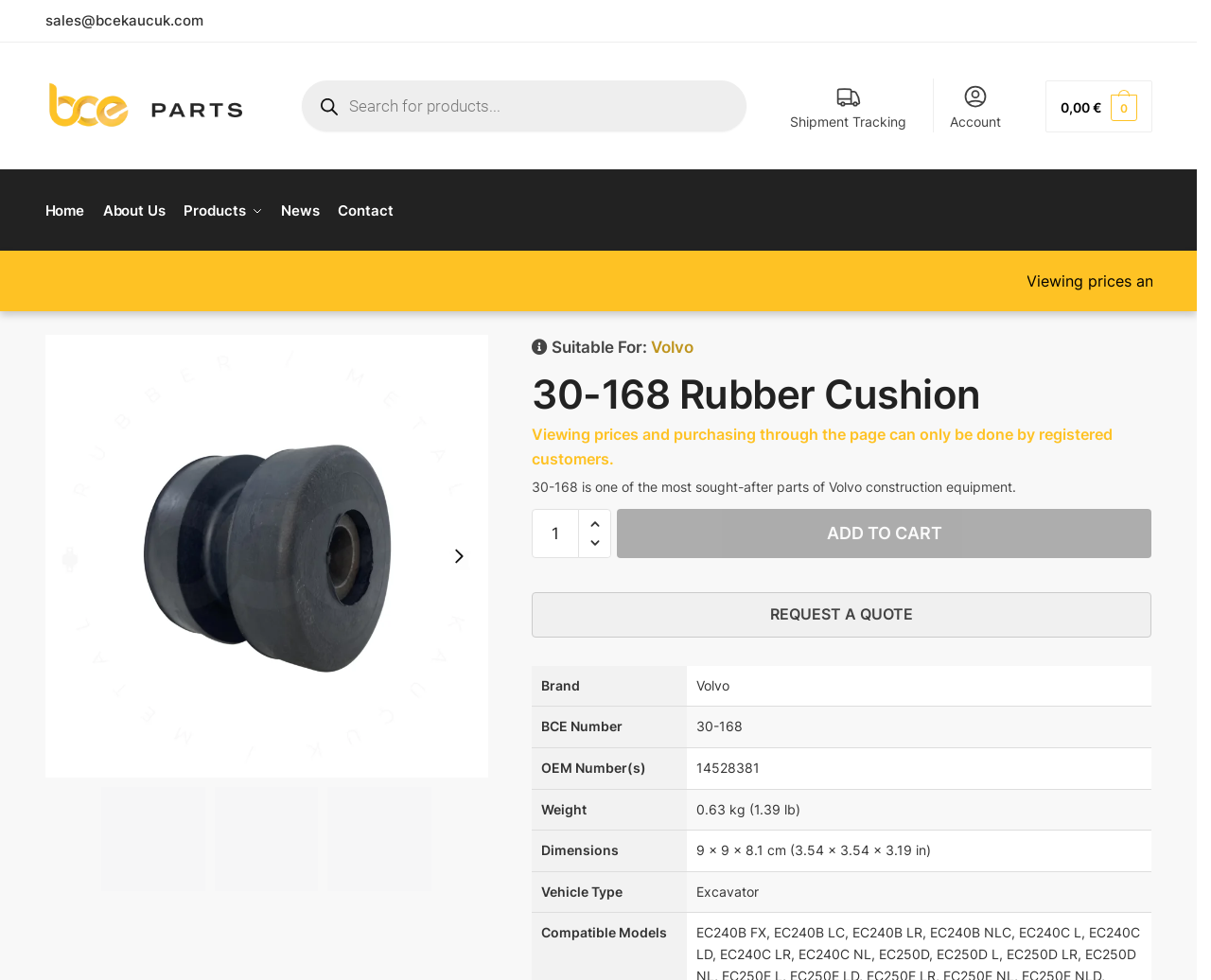Please mark the bounding box coordinates of the area that should be clicked to carry out the instruction: "Contact us".

[0.294, 0.174, 0.353, 0.251]